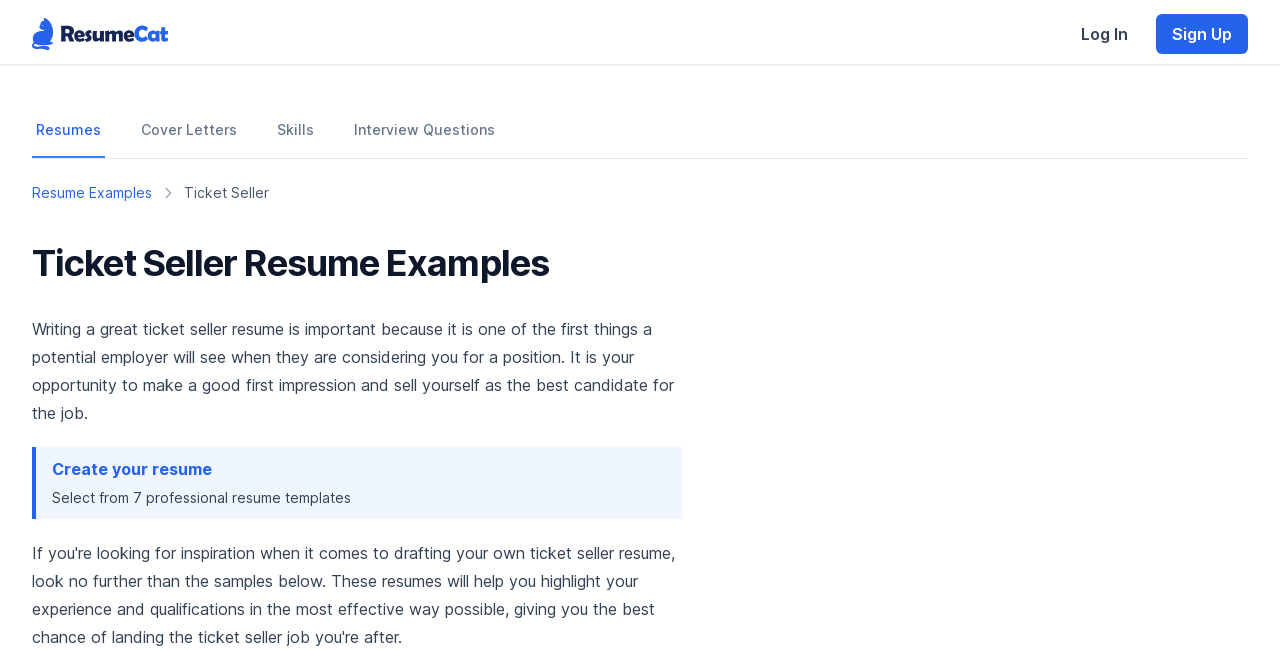Identify the bounding box coordinates of the specific part of the webpage to click to complete this instruction: "Click the ResumeCat logo".

[0.025, 0.018, 0.131, 0.086]